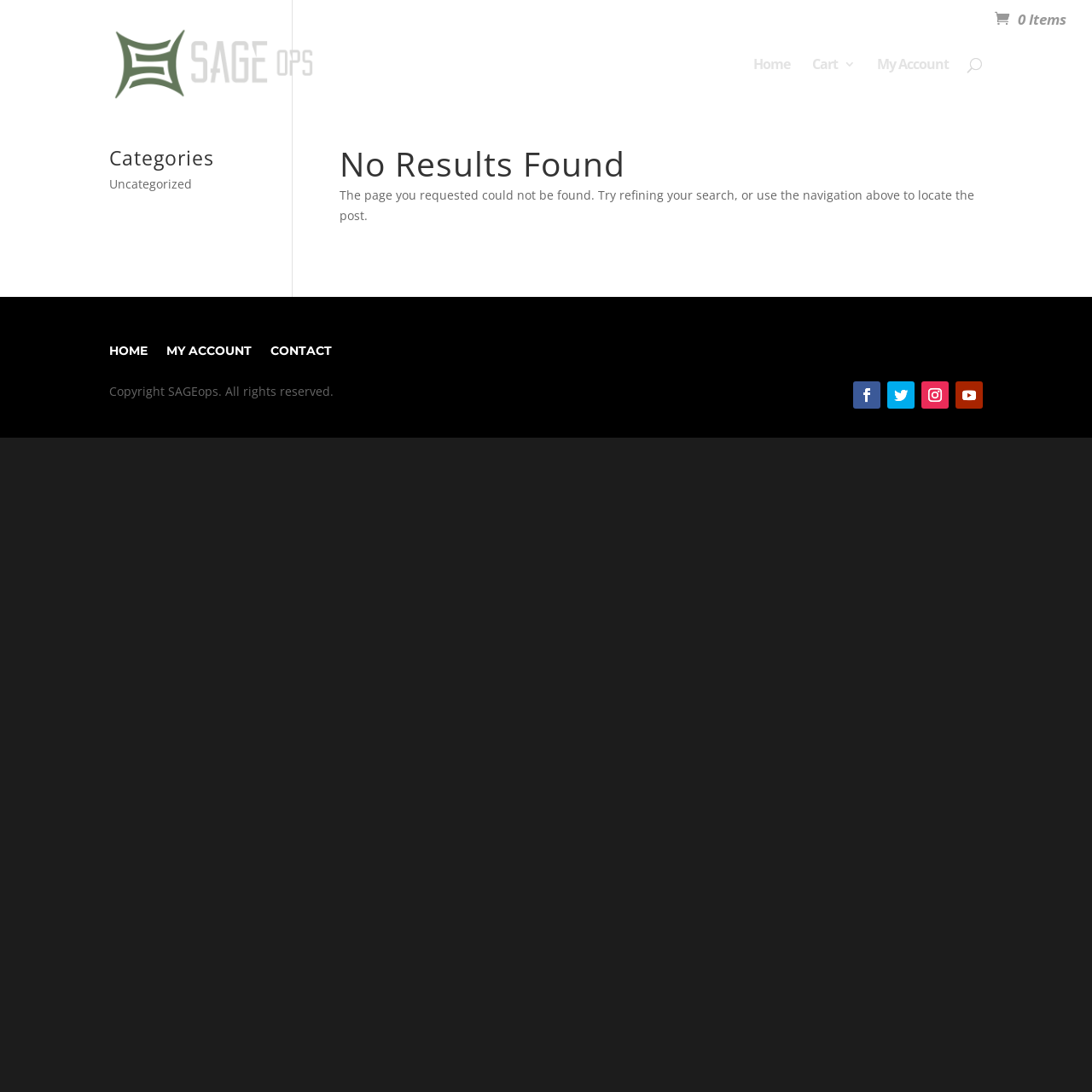Please find the top heading of the webpage and generate its text.

No Results Found